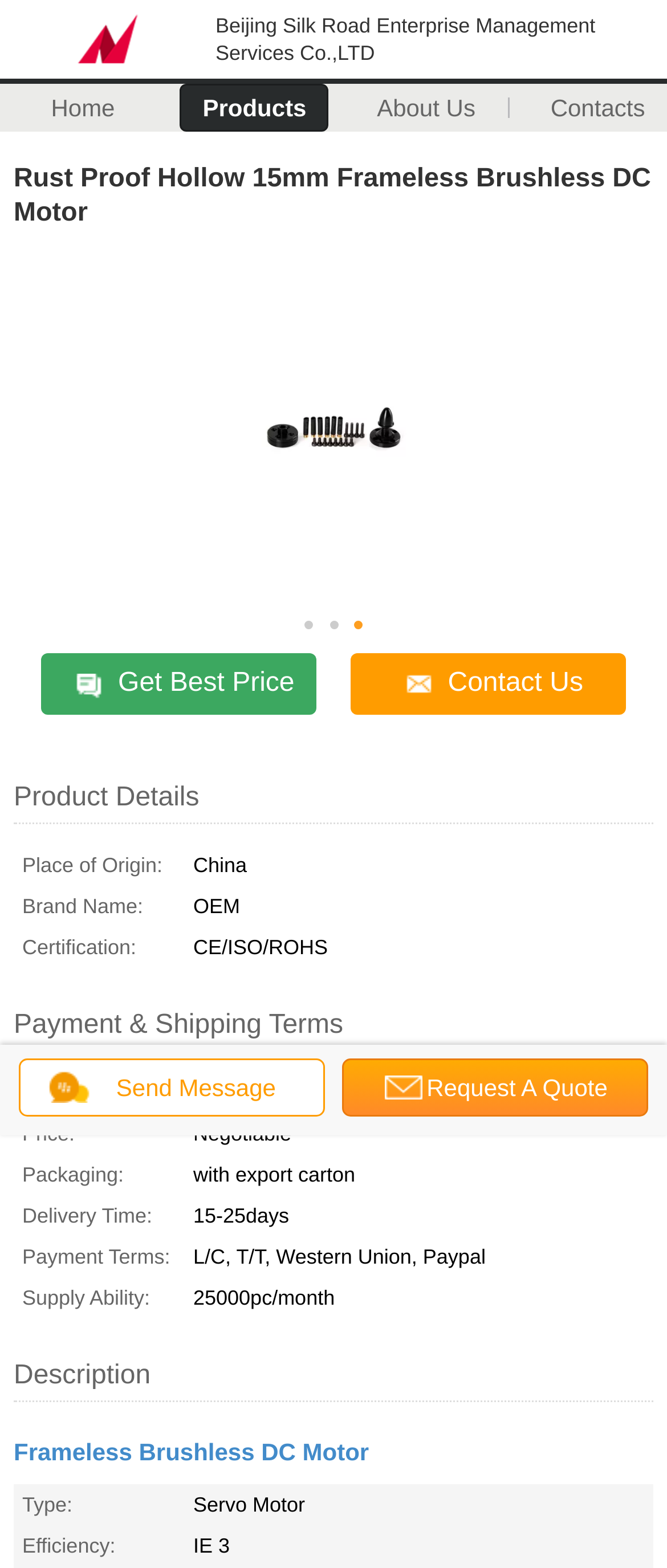Identify the bounding box coordinates of the region that should be clicked to execute the following instruction: "View product details".

[0.021, 0.5, 0.299, 0.518]